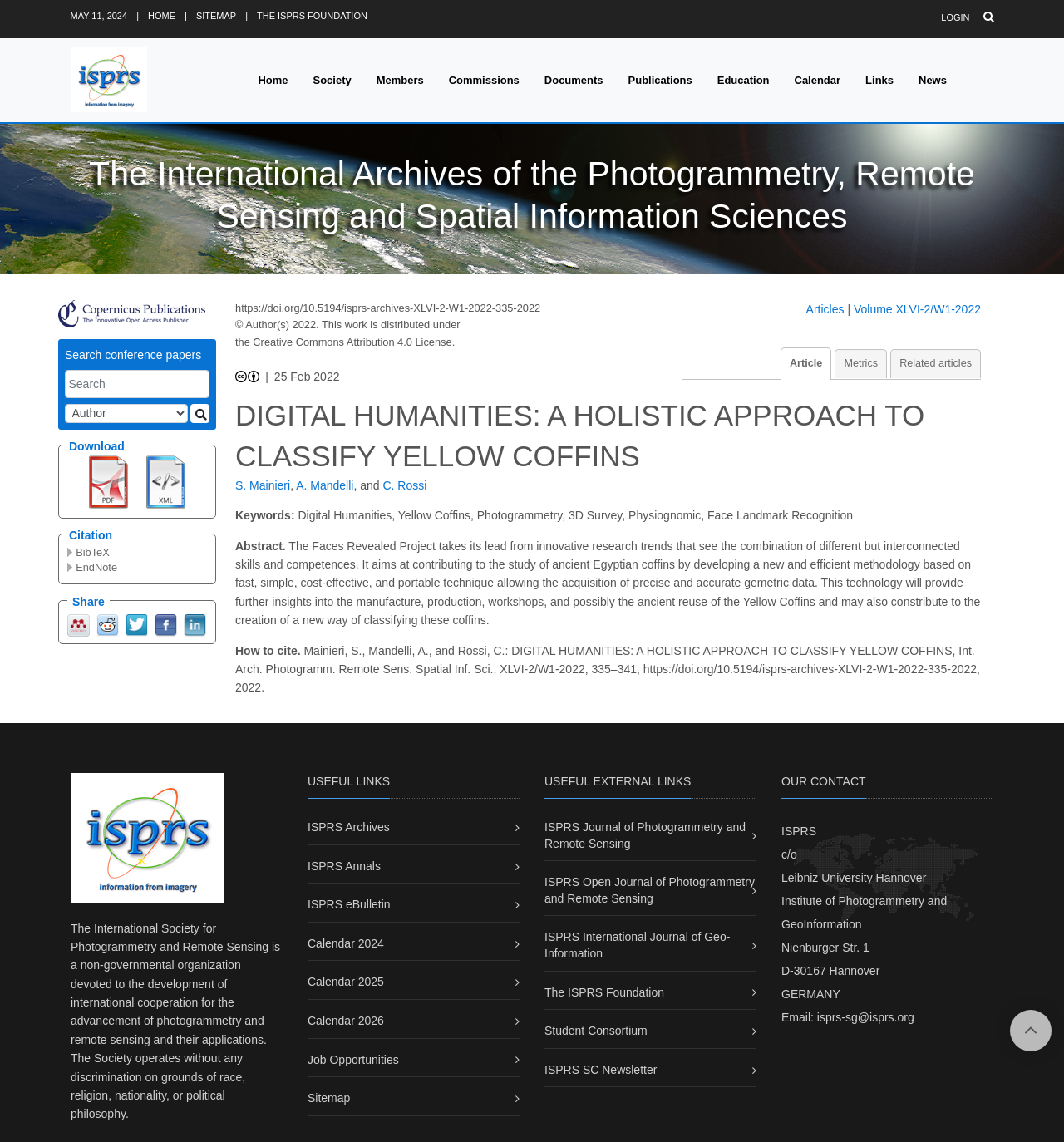Please find the bounding box coordinates for the clickable element needed to perform this instruction: "Click on the 'HOME' link".

None